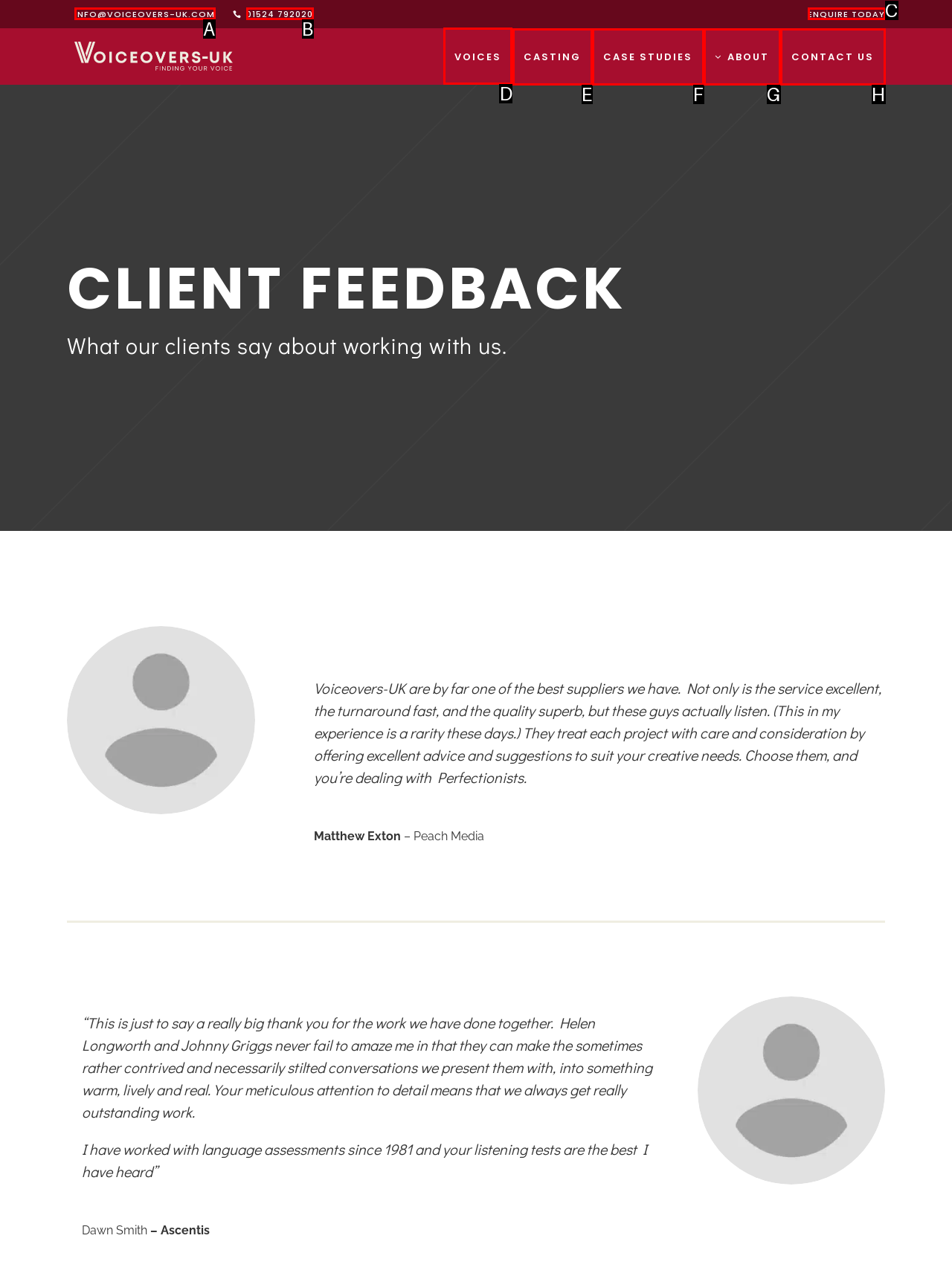Tell me the letter of the correct UI element to click for this instruction: Click the 'VOICES' menu item. Answer with the letter only.

D